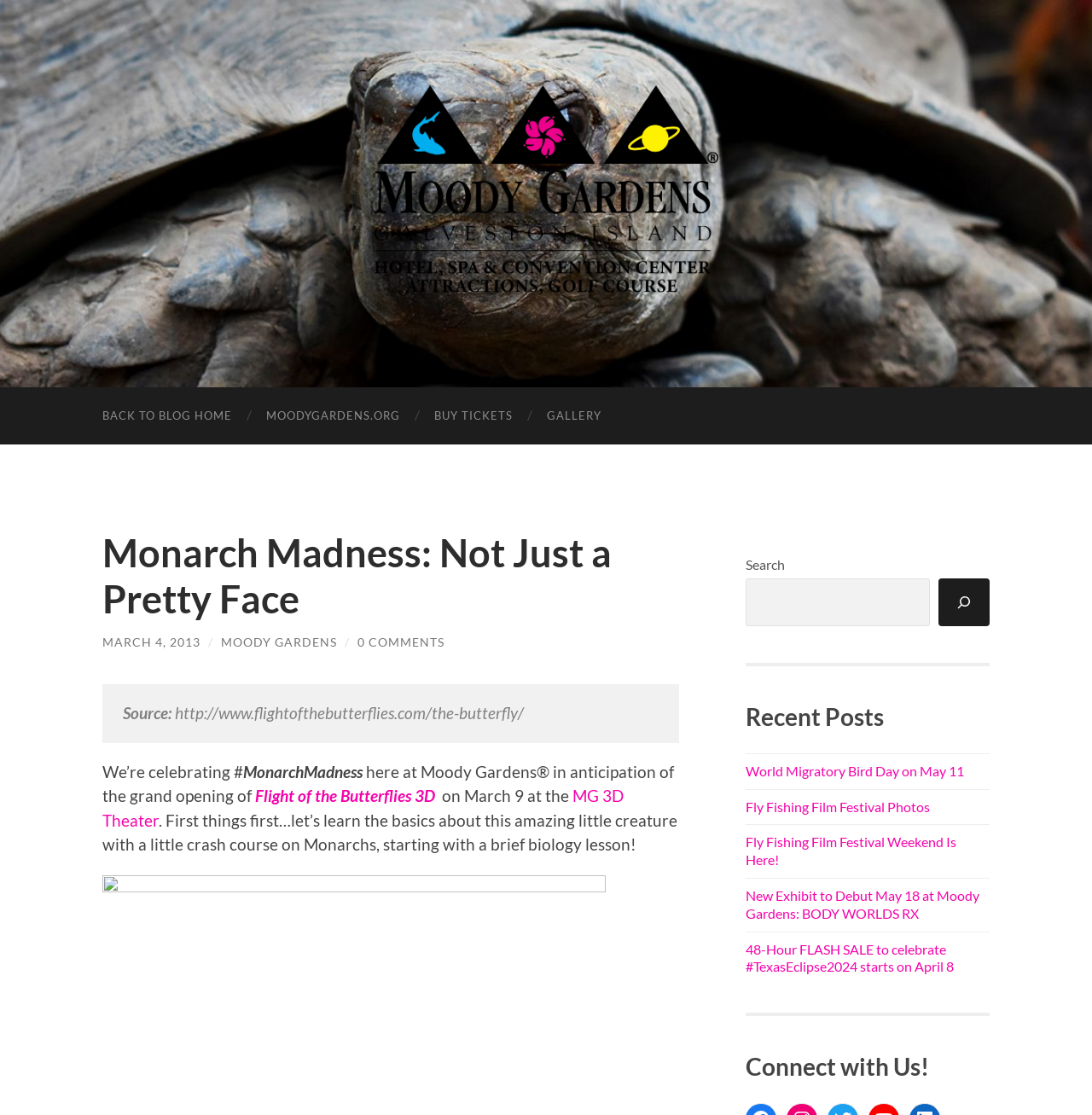Find the bounding box coordinates for the HTML element described as: "Moody Gardens". The coordinates should consist of four float values between 0 and 1, i.e., [left, top, right, bottom].

[0.202, 0.569, 0.309, 0.582]